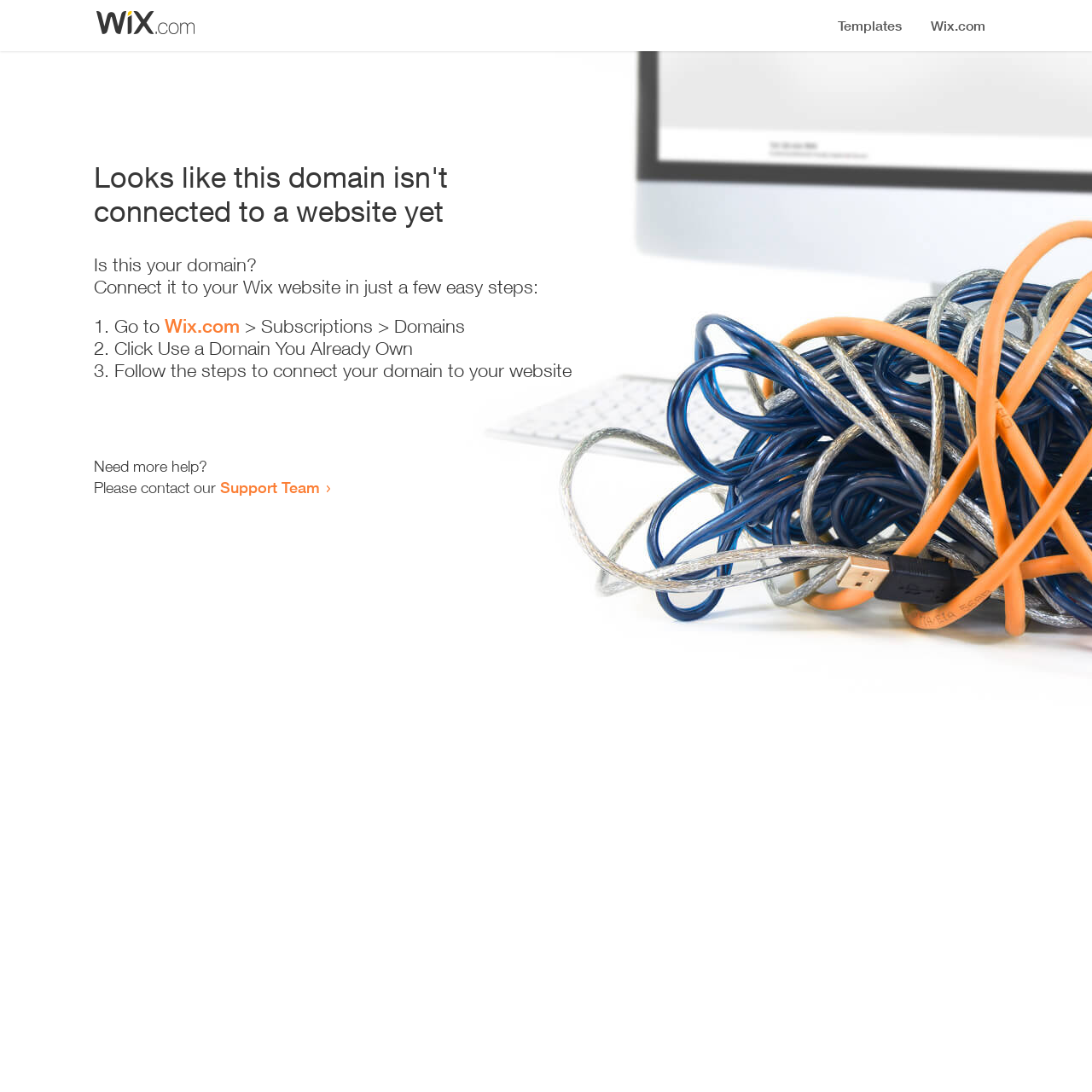How many steps are required to connect the domain to a website?
Refer to the image and respond with a one-word or short-phrase answer.

Three